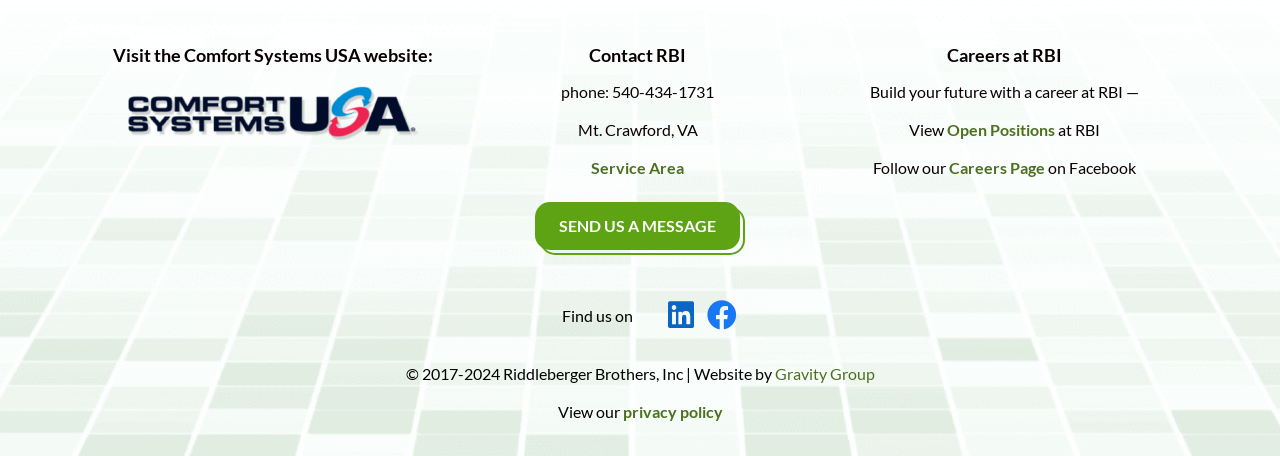Please locate the UI element described by "Gravity Group" and provide its bounding box coordinates.

[0.605, 0.798, 0.683, 0.84]